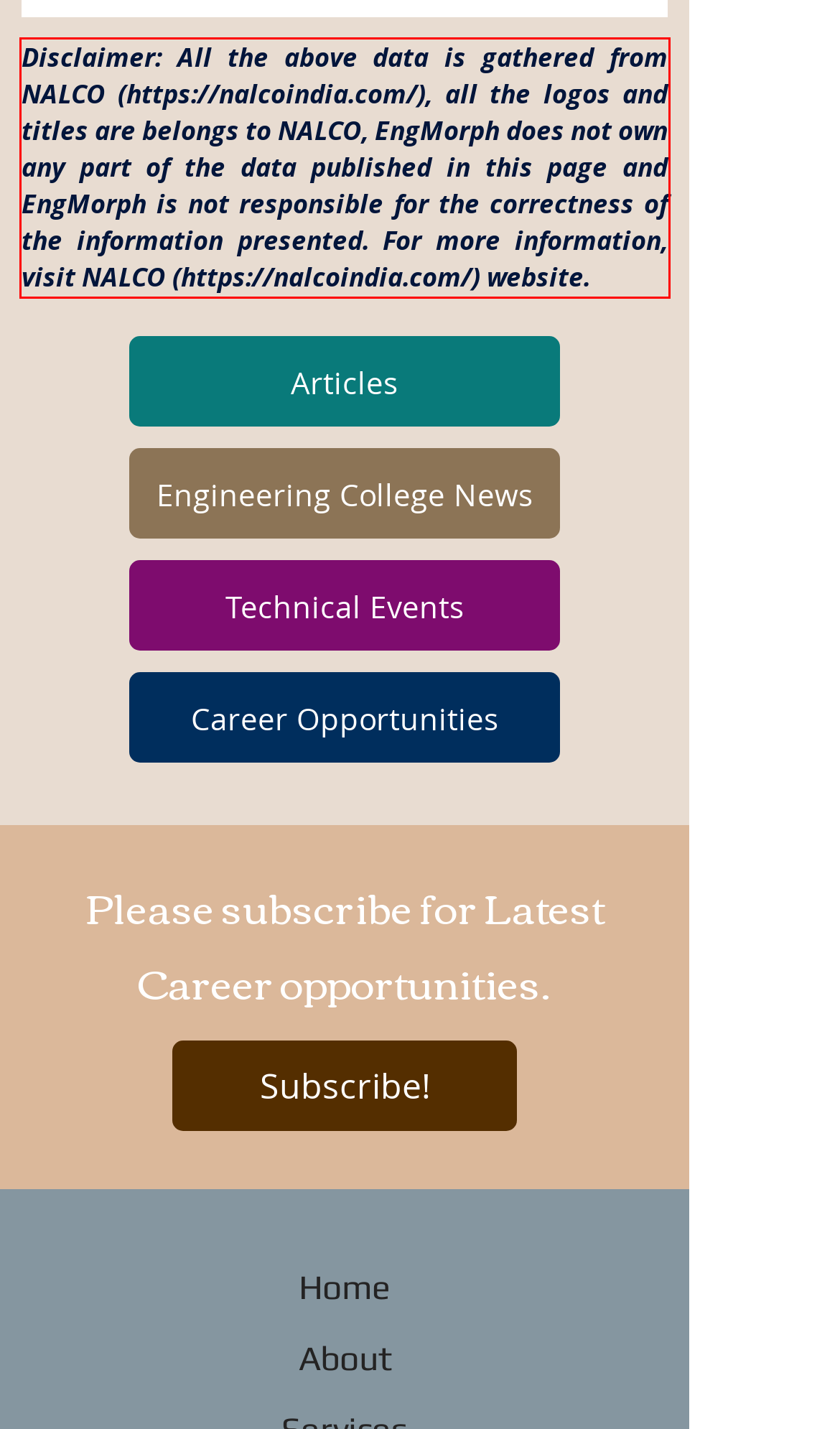Examine the webpage screenshot, find the red bounding box, and extract the text content within this marked area.

Disclaimer: All the above data is gathered from NALCO (https://nalcoindia.com/), all the logos and titles are belongs to NALCO, EngMorph does not own any part of the data published in this page and EngMorph is not responsible for the correctness of the information presented. For more information, visit NALCO (https://nalcoindia.com/) website.